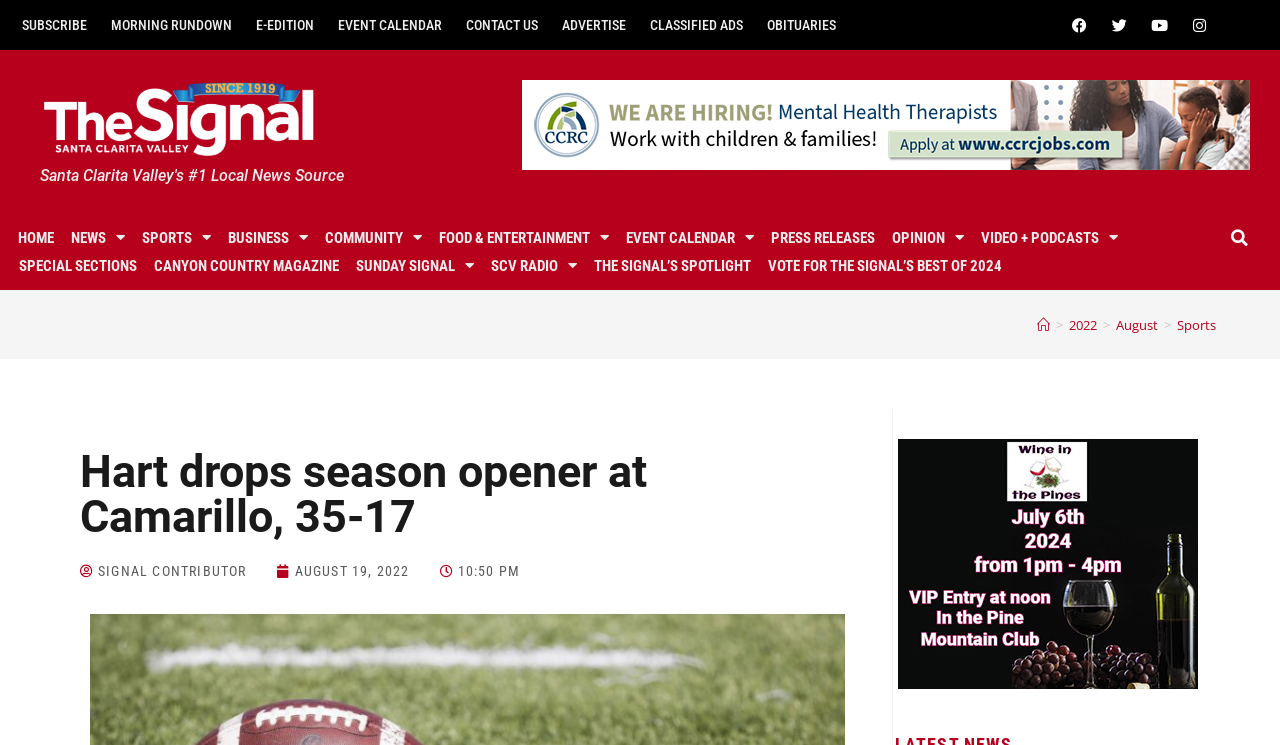How many links are in the top navigation menu?
Kindly offer a detailed explanation using the data available in the image.

The top navigation menu contains links such as 'HOME', 'NEWS', 'SPORTS', 'BUSINESS', 'COMMUNITY', 'FOOD & ENTERTAINMENT', 'EVENT CALENDAR', 'PRESS RELEASES', and 'OPINION'. Counting these links, we get a total of 9 links.